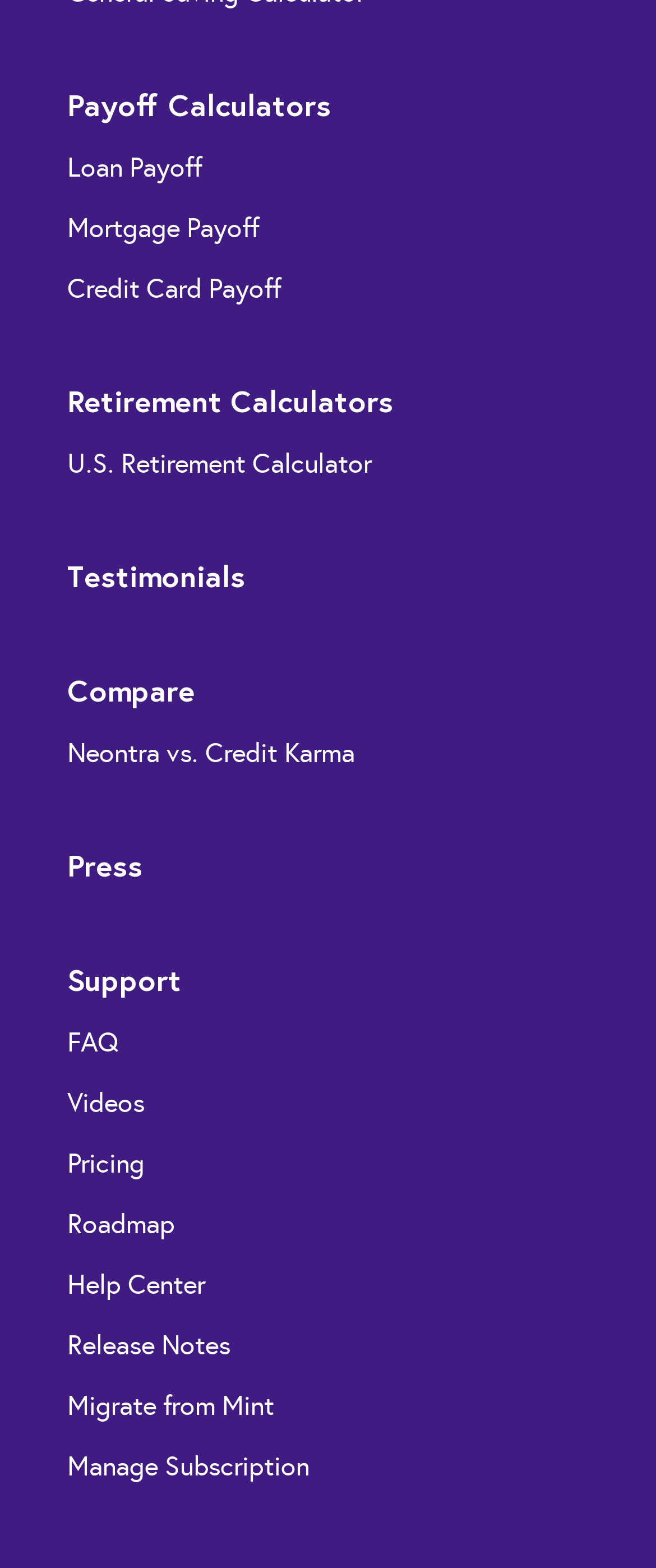Identify the bounding box coordinates of the clickable region to carry out the given instruction: "Click on Loan Payoff".

[0.103, 0.095, 0.6, 0.121]